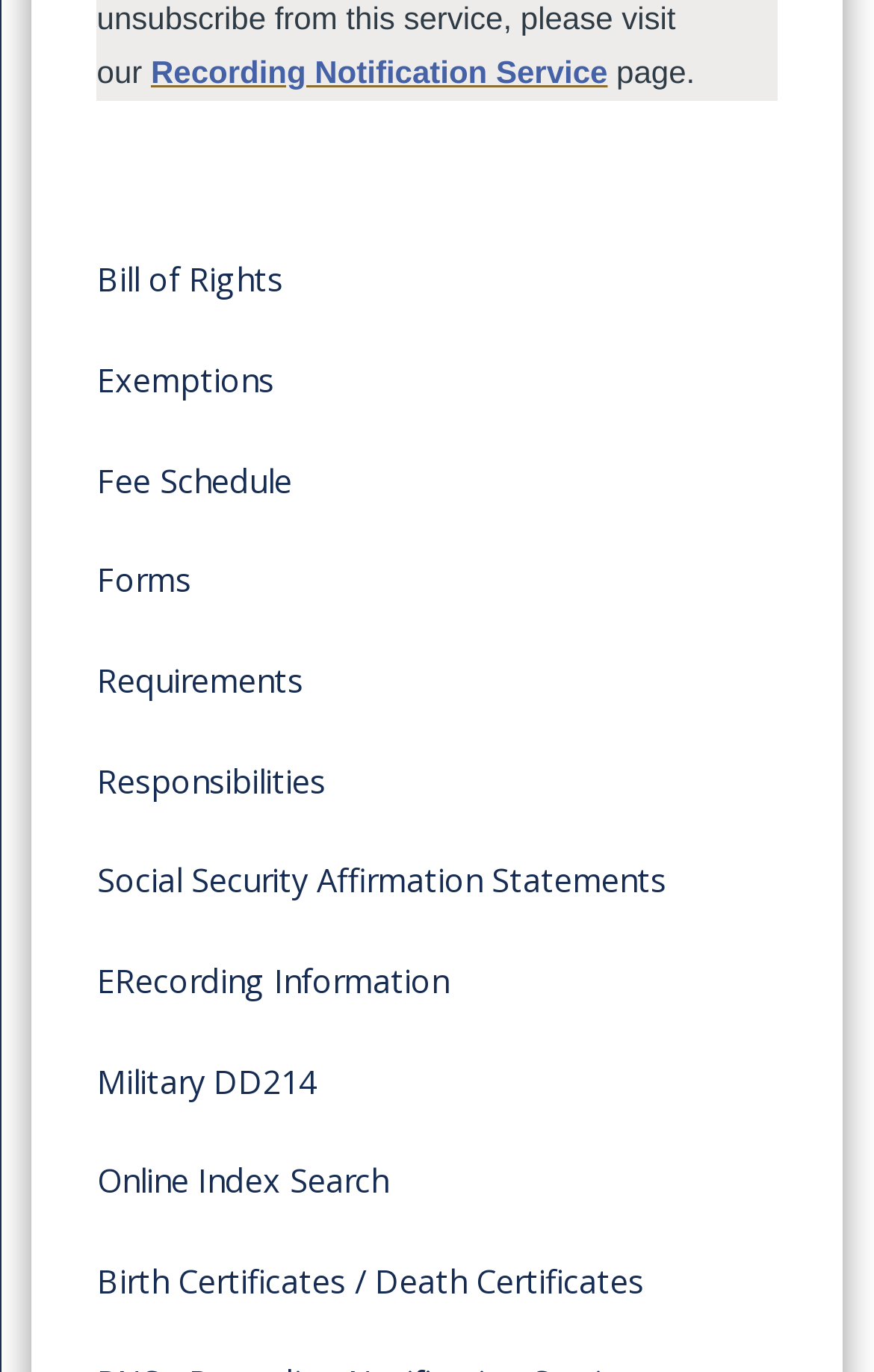Find the bounding box coordinates of the area that needs to be clicked in order to achieve the following instruction: "Access Online Index Search". The coordinates should be specified as four float numbers between 0 and 1, i.e., [left, top, right, bottom].

[0.037, 0.824, 0.963, 0.897]